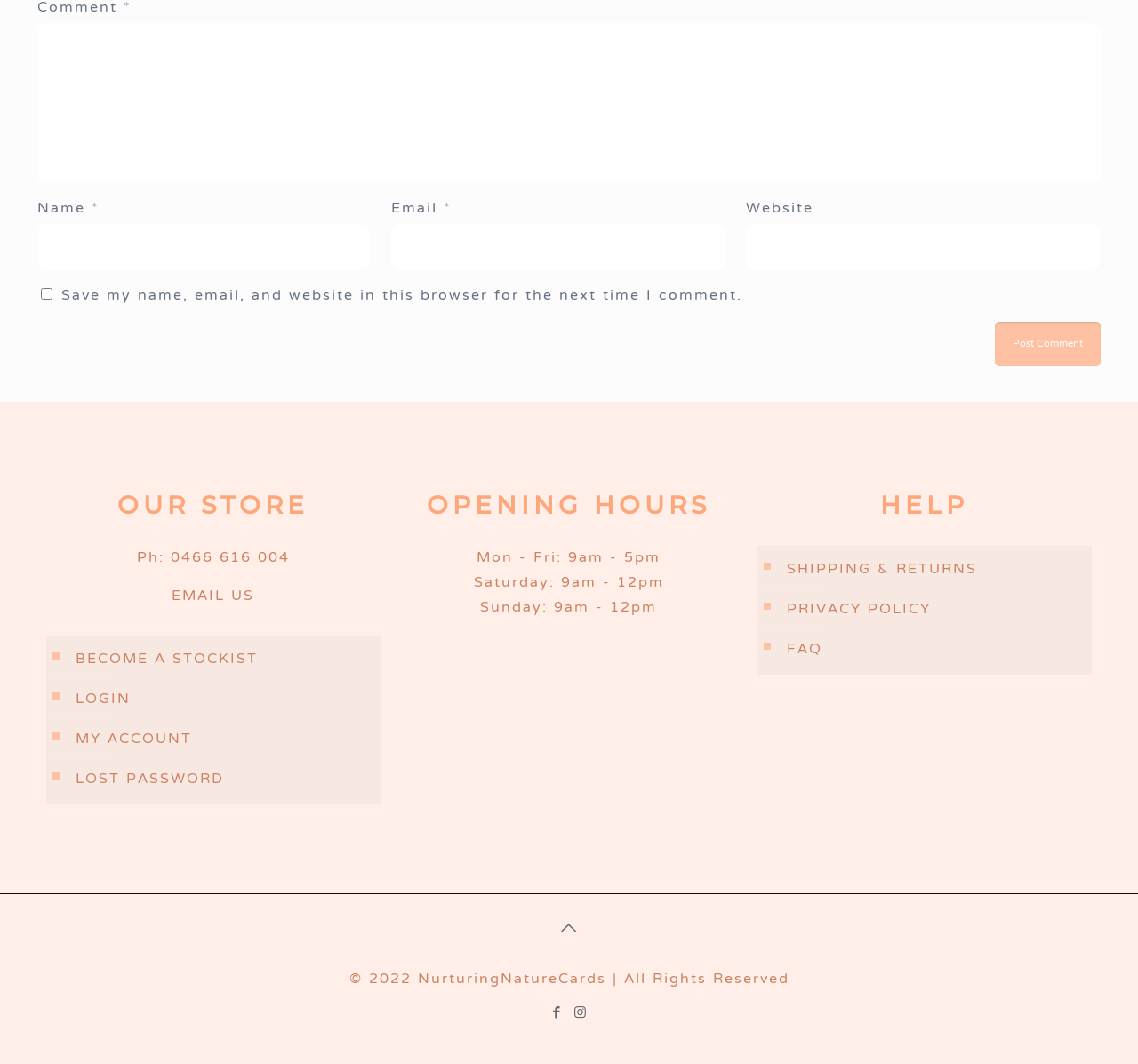Provide the bounding box coordinates of the UI element that matches the description: "title="Instagram"".

[0.502, 0.94, 0.519, 0.967]